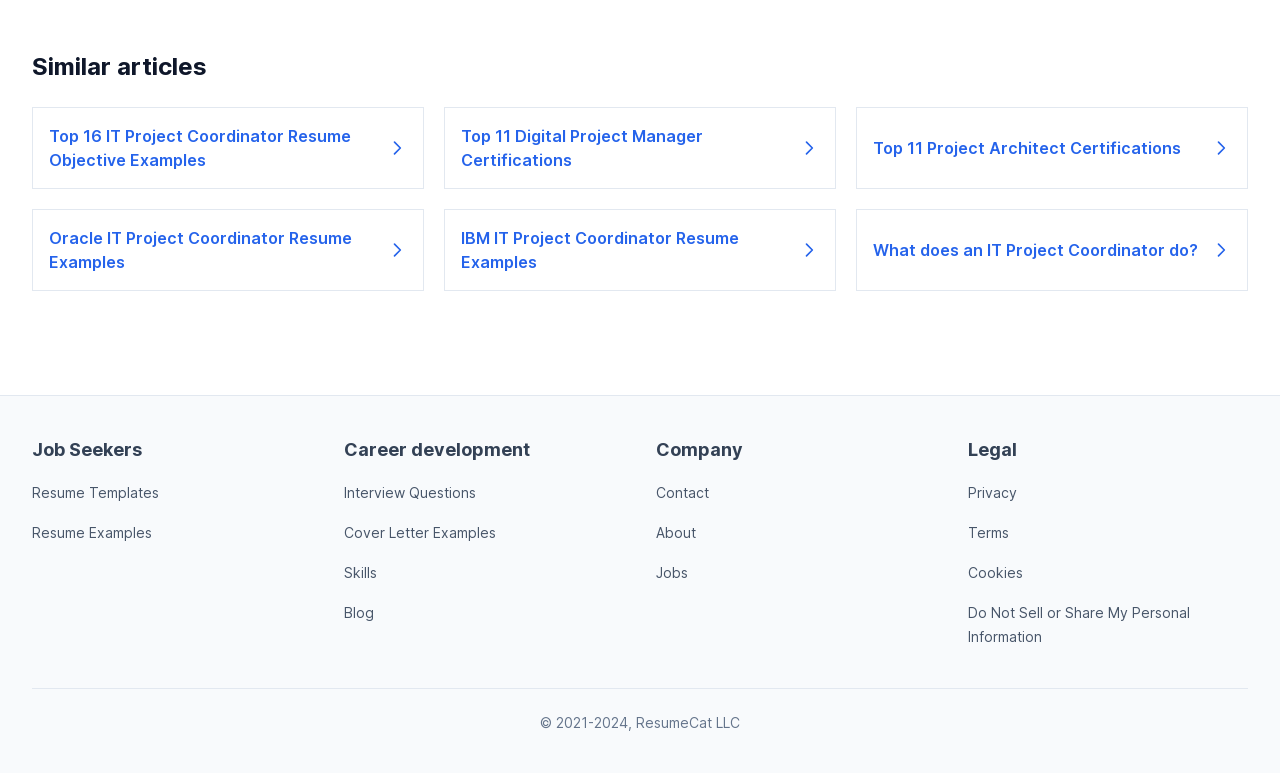Answer the question below in one word or phrase:
What is the category of the top-left link?

Job Seekers